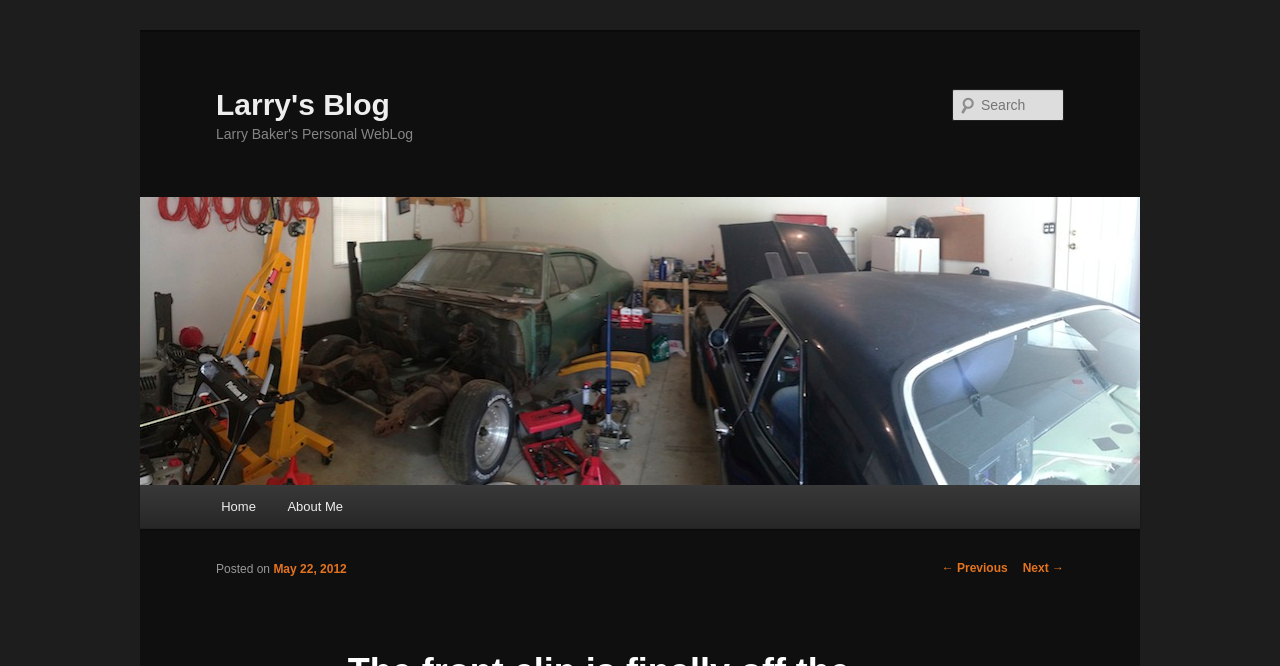Give a complete and precise description of the webpage's appearance.

The webpage is a blog post titled "The front clip is finally off the Chevelle!" on Larry's Blog. At the top left, there is a link to "Skip to primary content". Below it, there is a heading that reads "Larry's Blog" with a link to the same title. Next to it, there is another heading that reads "Larry Baker's Personal WebLog". 

On the top right, there is a search bar with a label "Search" and a textbox to input search queries. 

Below the search bar, there is a large image with the title "Larry's Blog". 

On the left side, there is a main menu with links to "Home" and "About Me". 

The main content of the blog post is not explicitly described in the accessibility tree, but it is likely located below the image and above the post navigation section. 

At the bottom, there is a post navigation section with links to "← Previous" and "Next →". Below the navigation links, there is a text "Posted on" followed by a link to the date "May 22, 2012".